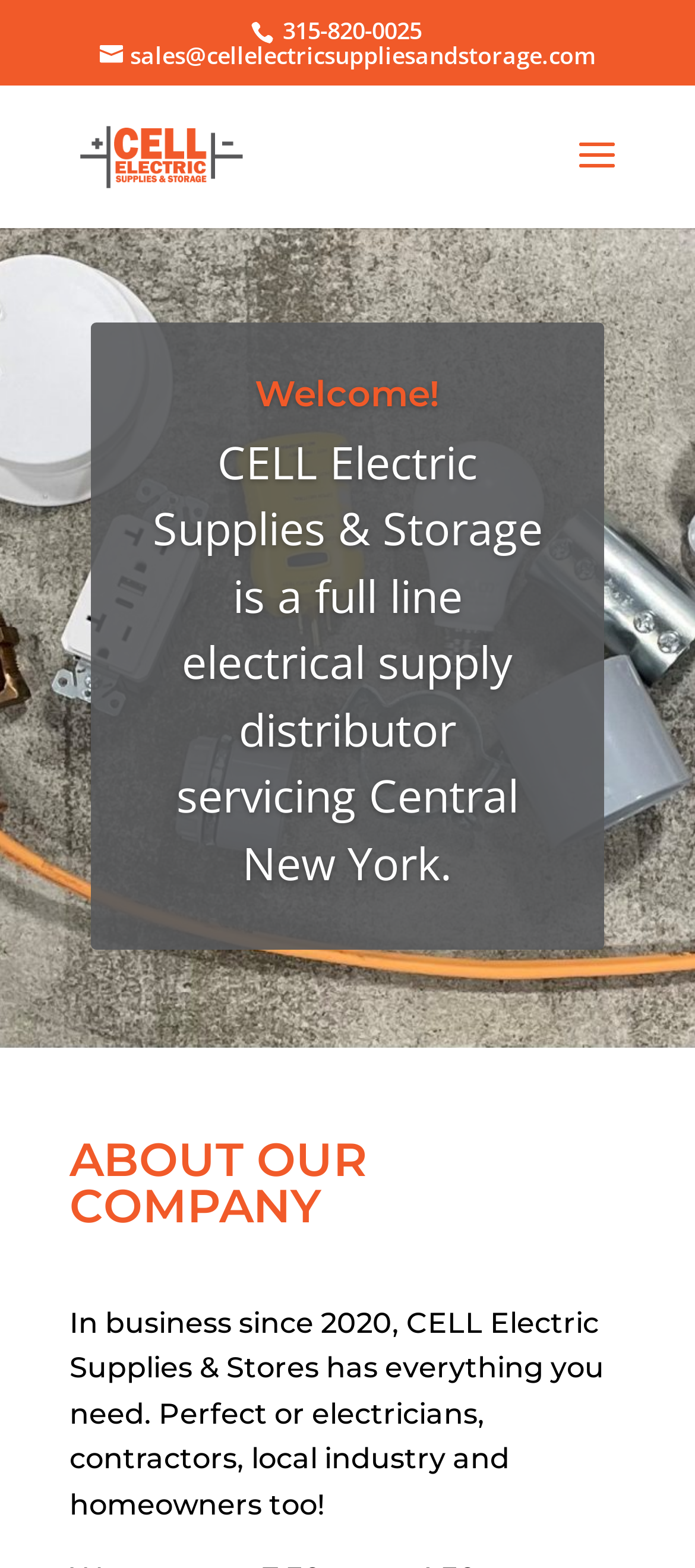Given the element description alt="CELL Electric Supplies & Storage", predict the bounding box coordinates for the UI element in the webpage screenshot. The format should be (top-left x, top-left y, bottom-right x, bottom-right y), and the values should be between 0 and 1.

[0.11, 0.086, 0.354, 0.109]